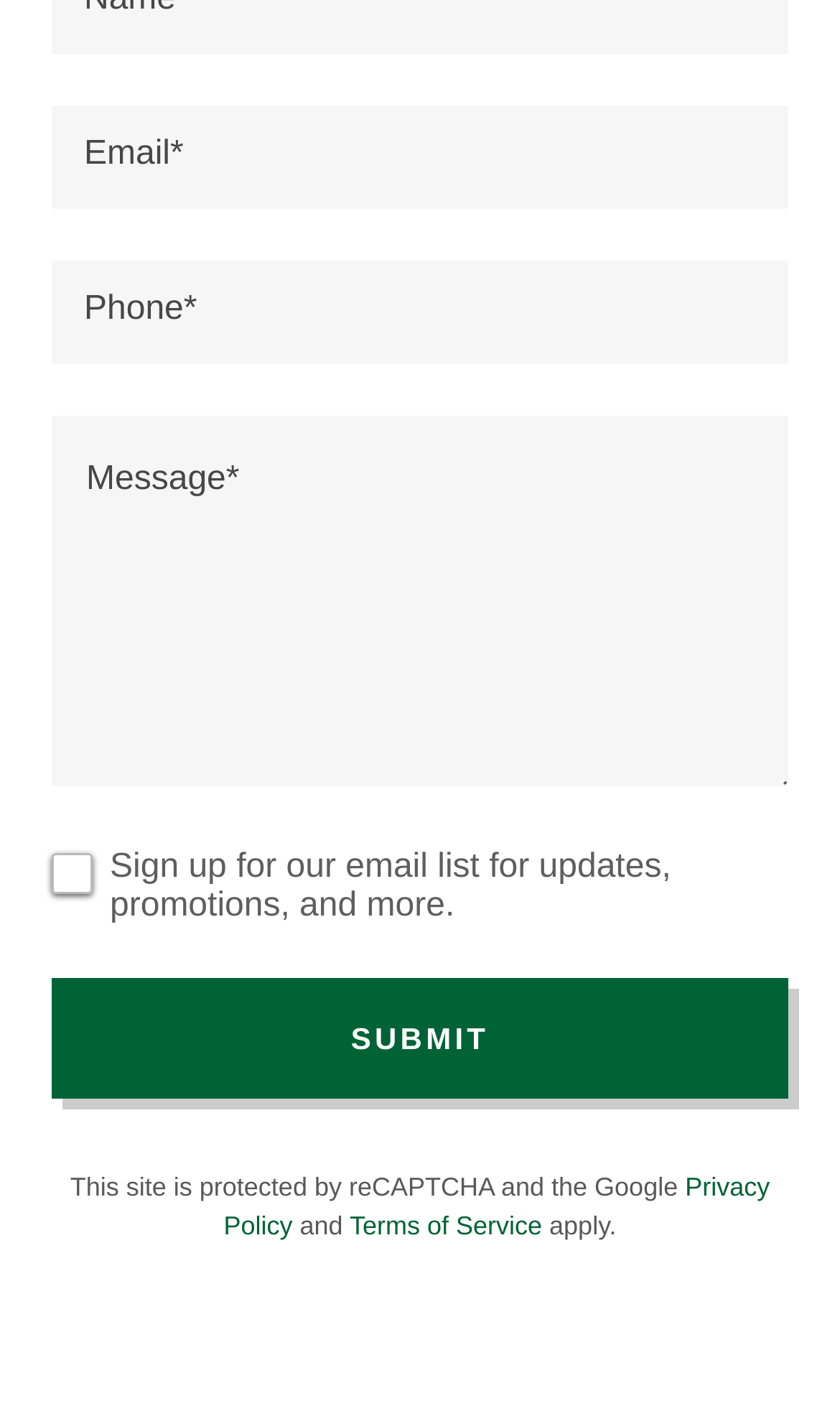What is the relationship between the site and reCAPTCHA?
Answer with a single word or short phrase according to what you see in the image.

Protected by